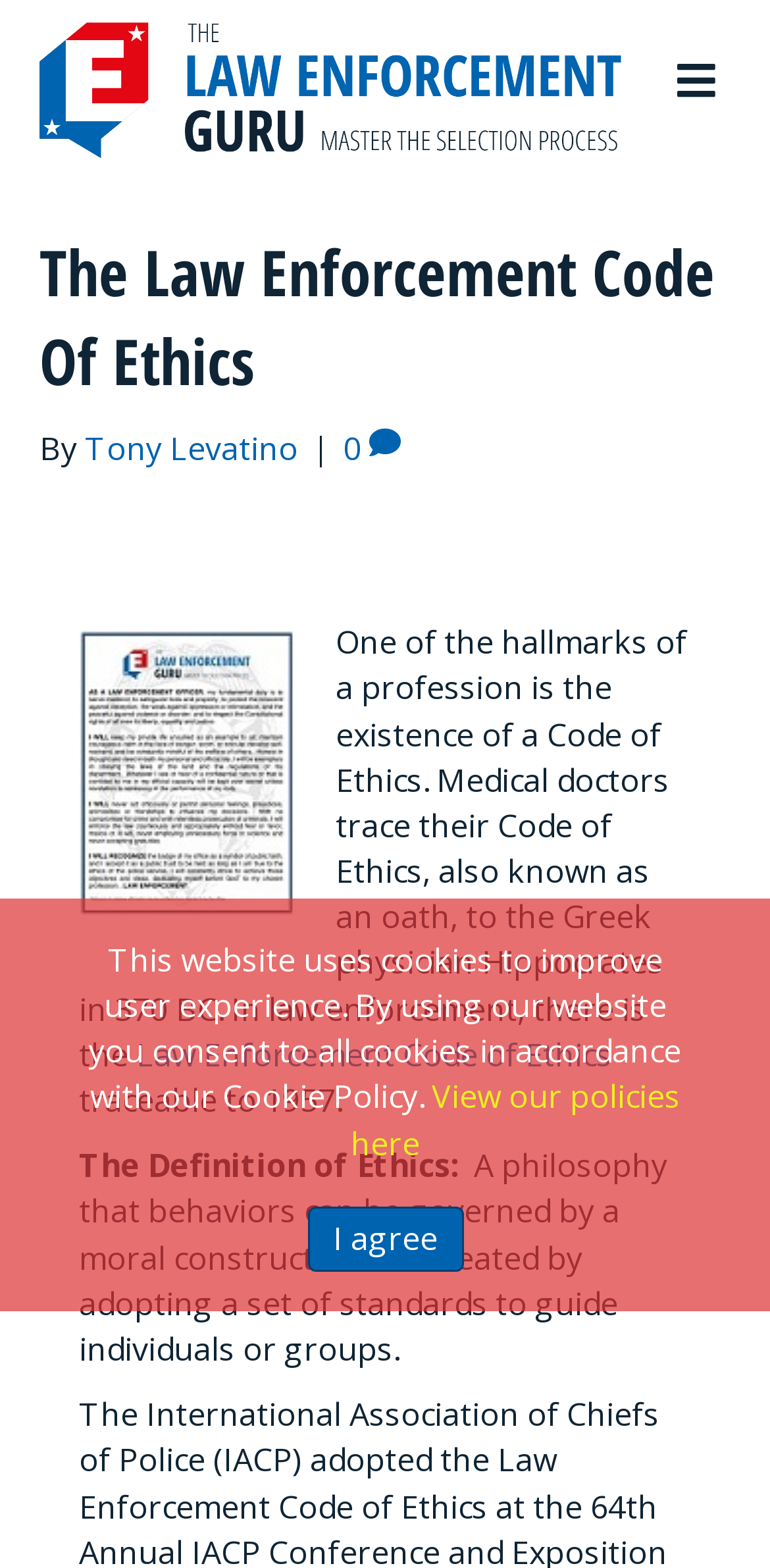Extract the bounding box coordinates for the UI element described by the text: "Law Enforcement Code of Ethics". The coordinates should be in the form of [left, top, right, bottom] with values between 0 and 1.

[0.177, 0.658, 0.795, 0.686]